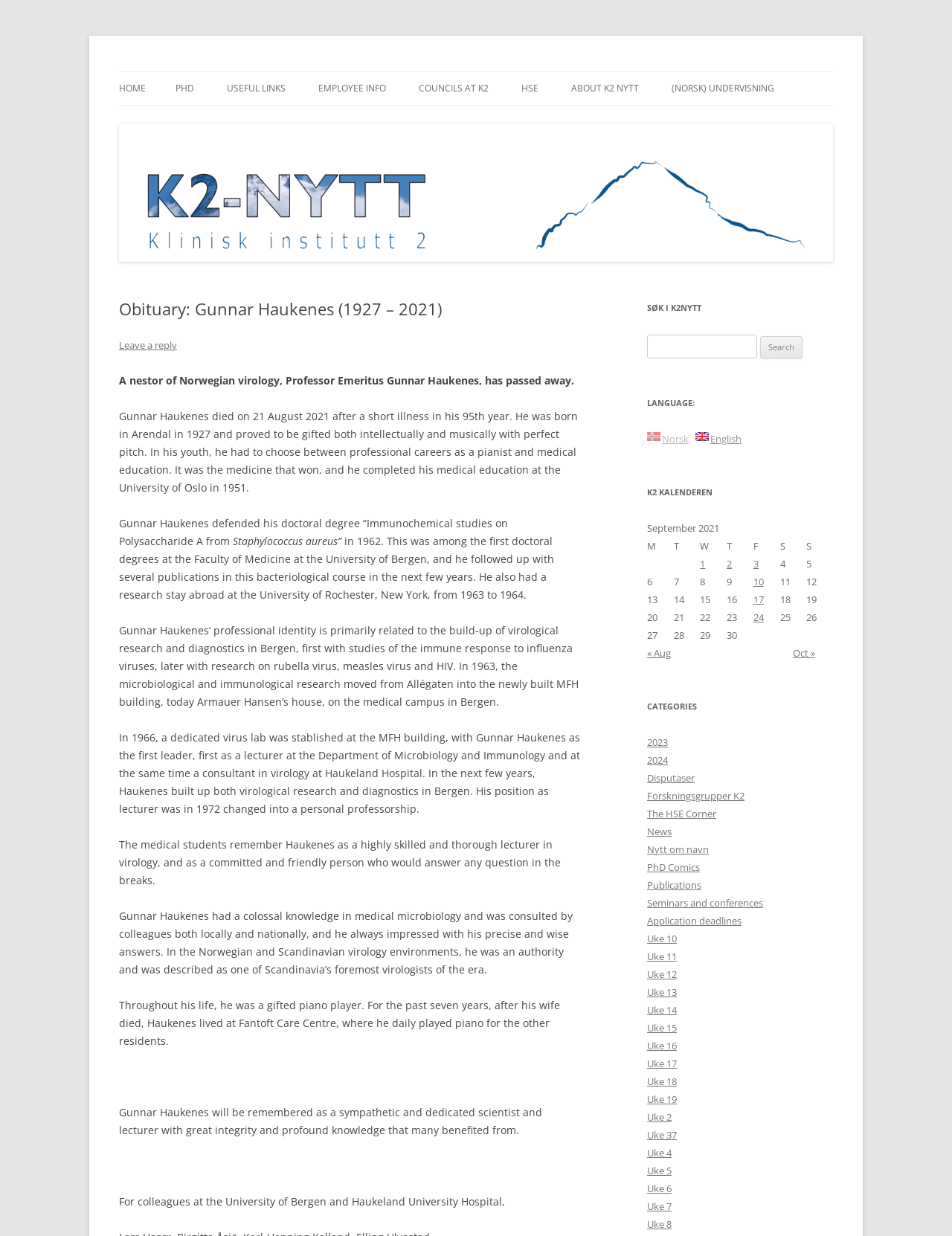Identify the bounding box coordinates of the clickable region necessary to fulfill the following instruction: "View the K2 calendar". The bounding box coordinates should be four float numbers between 0 and 1, i.e., [left, top, right, bottom].

[0.68, 0.391, 0.875, 0.405]